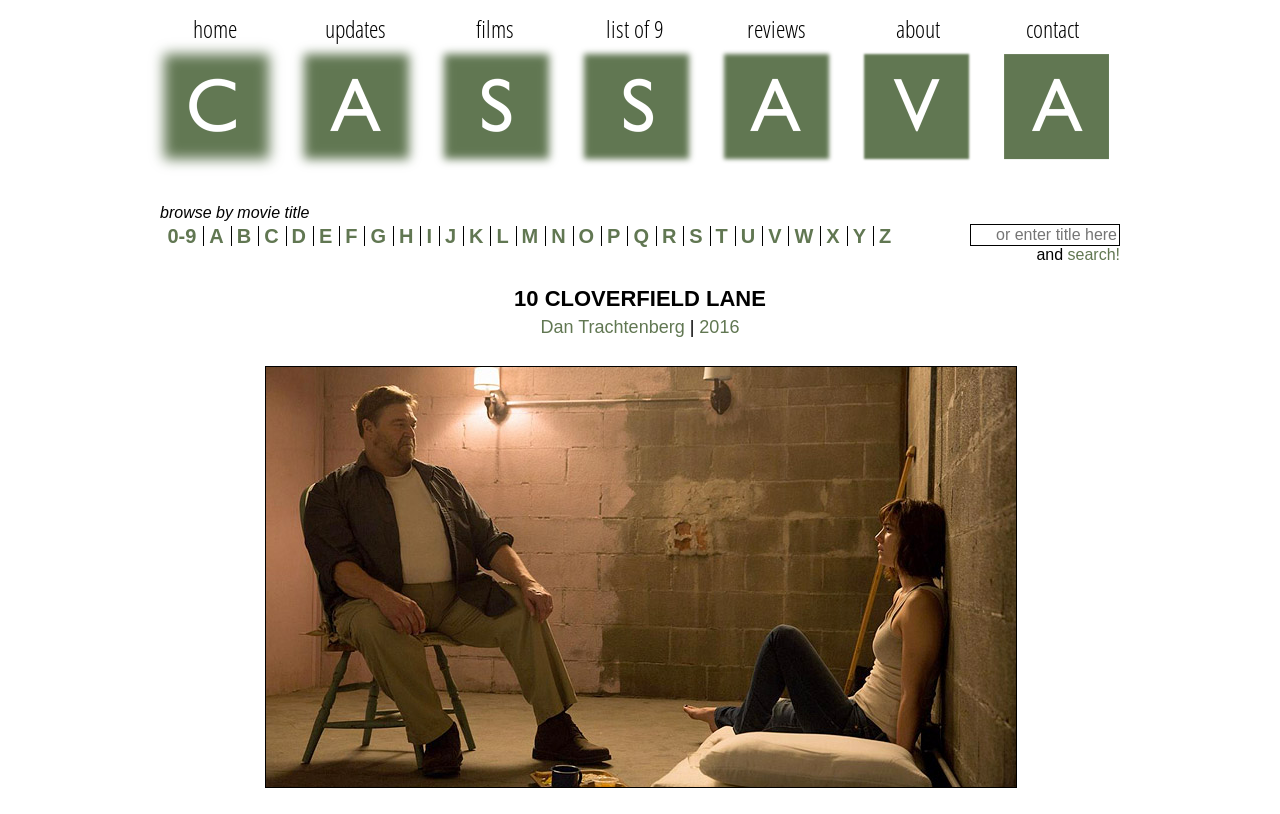Determine the bounding box coordinates of the region I should click to achieve the following instruction: "read reviews". Ensure the bounding box coordinates are four float numbers between 0 and 1, i.e., [left, top, right, bottom].

[0.547, 0.015, 0.666, 0.221]